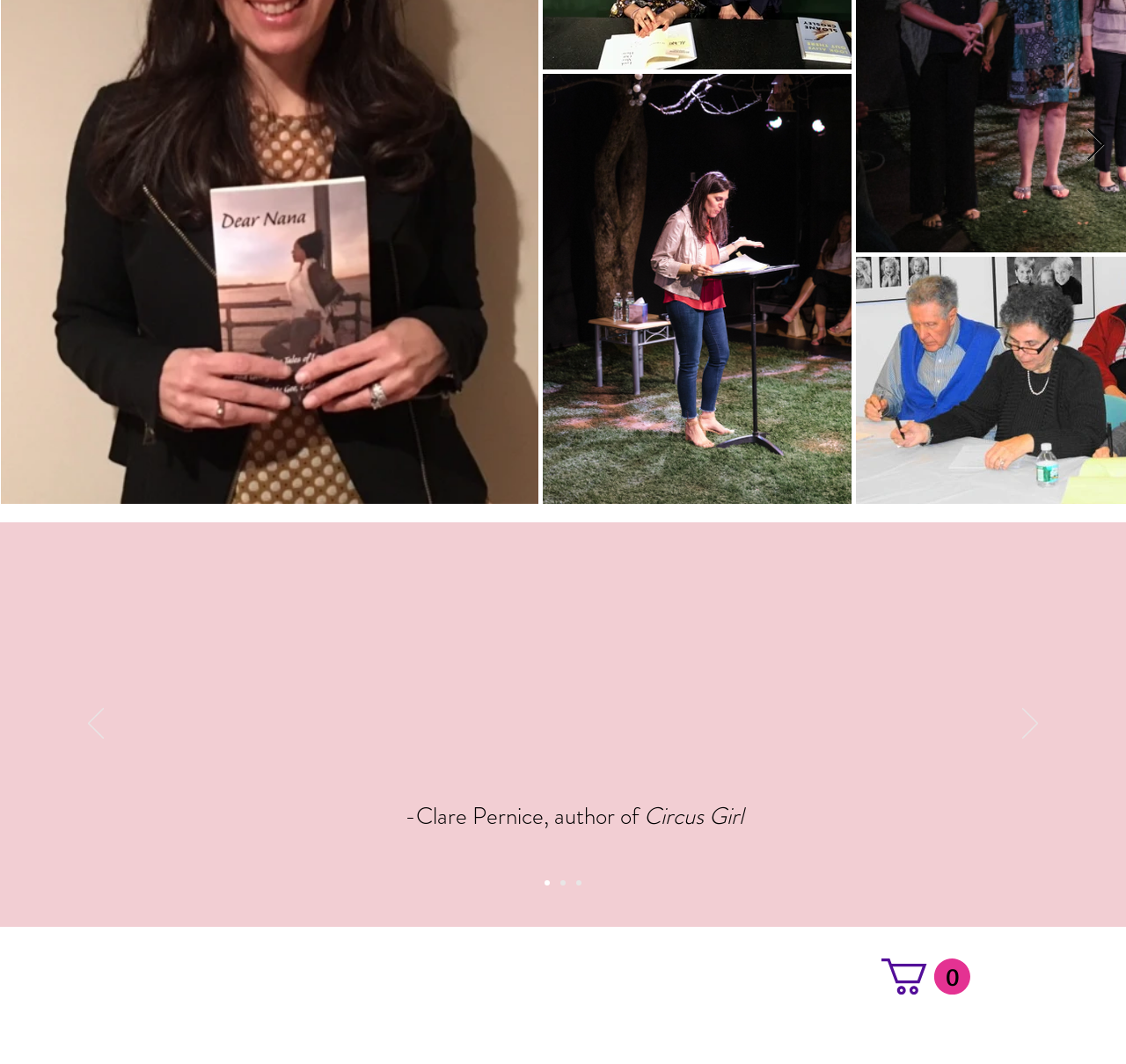Extract the bounding box of the UI element described as: "parent_node: PRAISE aria-label="Next"".

[0.908, 0.665, 0.922, 0.697]